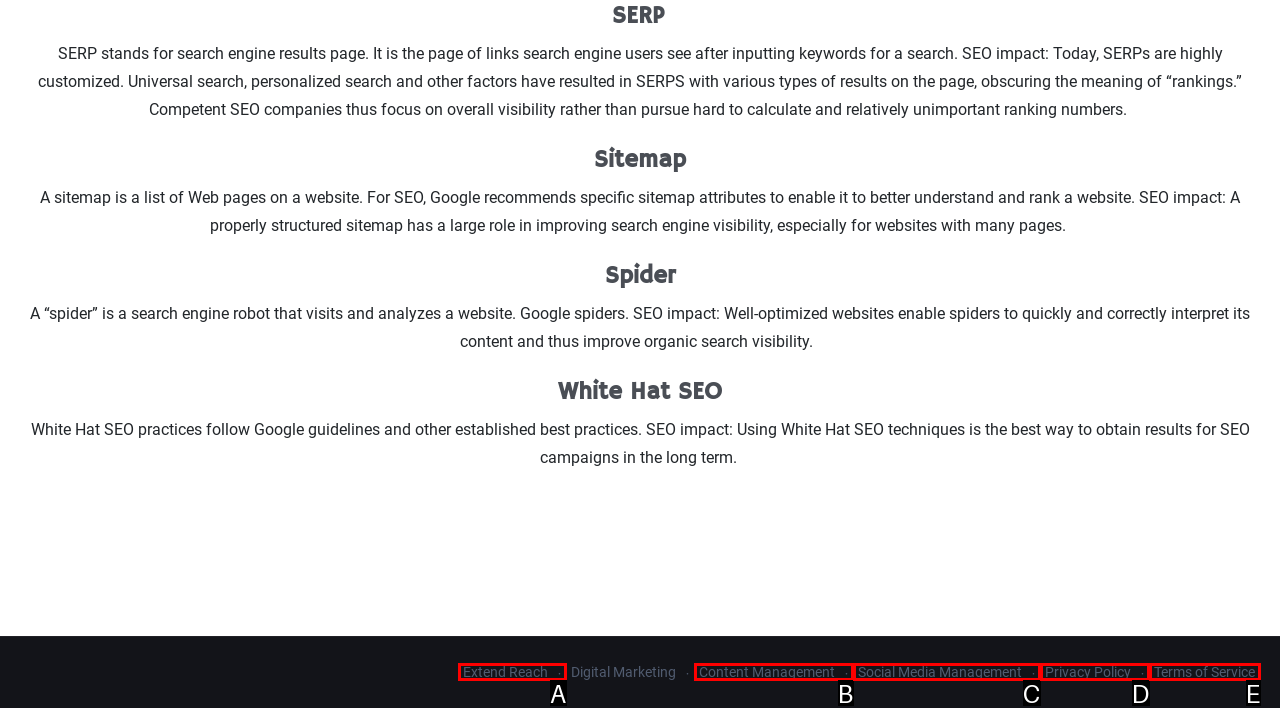Please determine which option aligns with the description: Terms of Service. Respond with the option’s letter directly from the available choices.

E